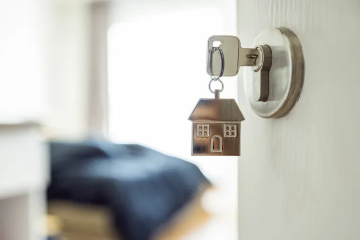Capture every detail in the image and describe it fully.

The image captures a close-up view of a door lock with a key featuring a charming house-shaped keychain. This visual symbolizes the importance of home security, reflecting the message from Margate Locksmith Services, which emphasizes their commitment to providing reliable residential locksmith assistance. In the blurred background, hints of a cozy bedroom can be seen, further highlighting the homey atmosphere. This image accompanies the description of various services offered for enhancing residential security, reinforcing the idea that expert help is just a call away for those in need of lock replacement or similar services.